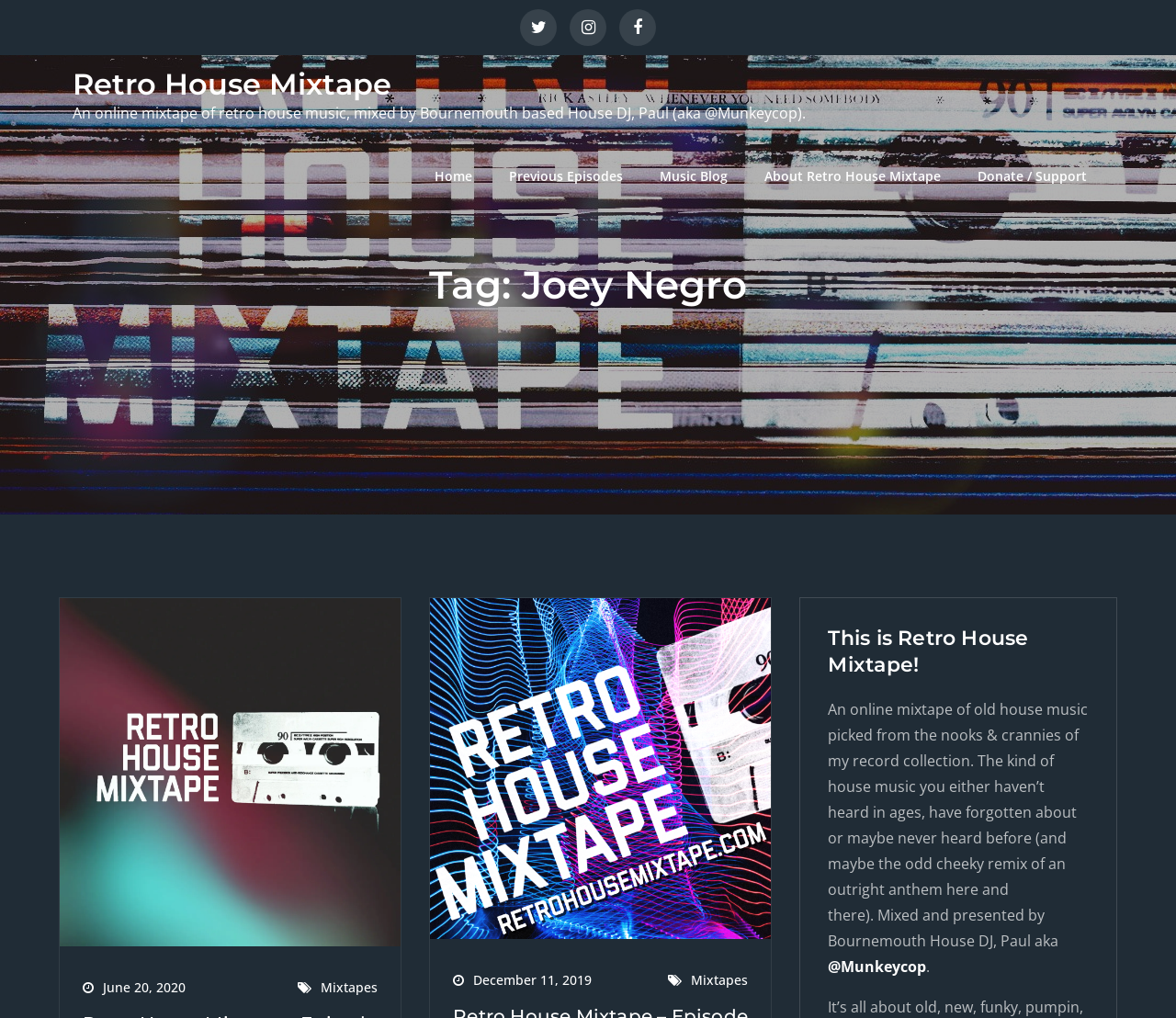Could you specify the bounding box coordinates for the clickable section to complete the following instruction: "Click the Home link"?

[0.355, 0.134, 0.416, 0.213]